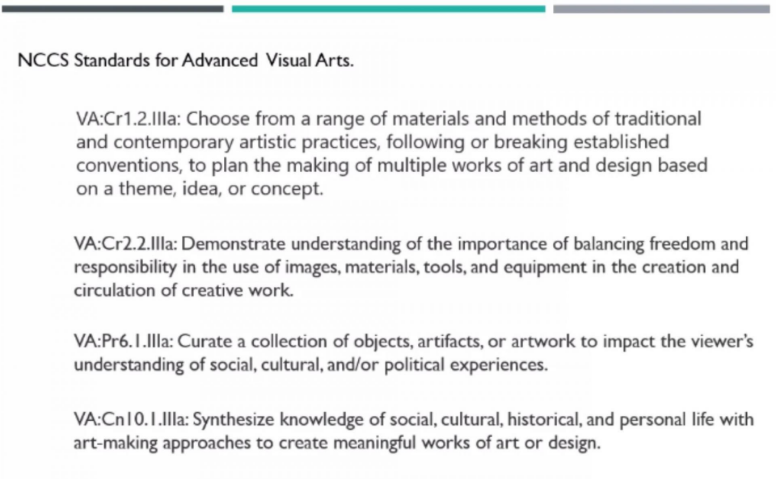Using the information in the image, give a detailed answer to the following question: What is the purpose of VA:Pr6.1.IIIa?

As stated in the caption, VA:Pr6.1.IIIa is a standard that instructs students to curate collections that influence the viewer’s understanding of diverse social, cultural, and political contexts, thus enhancing critical engagement with art.